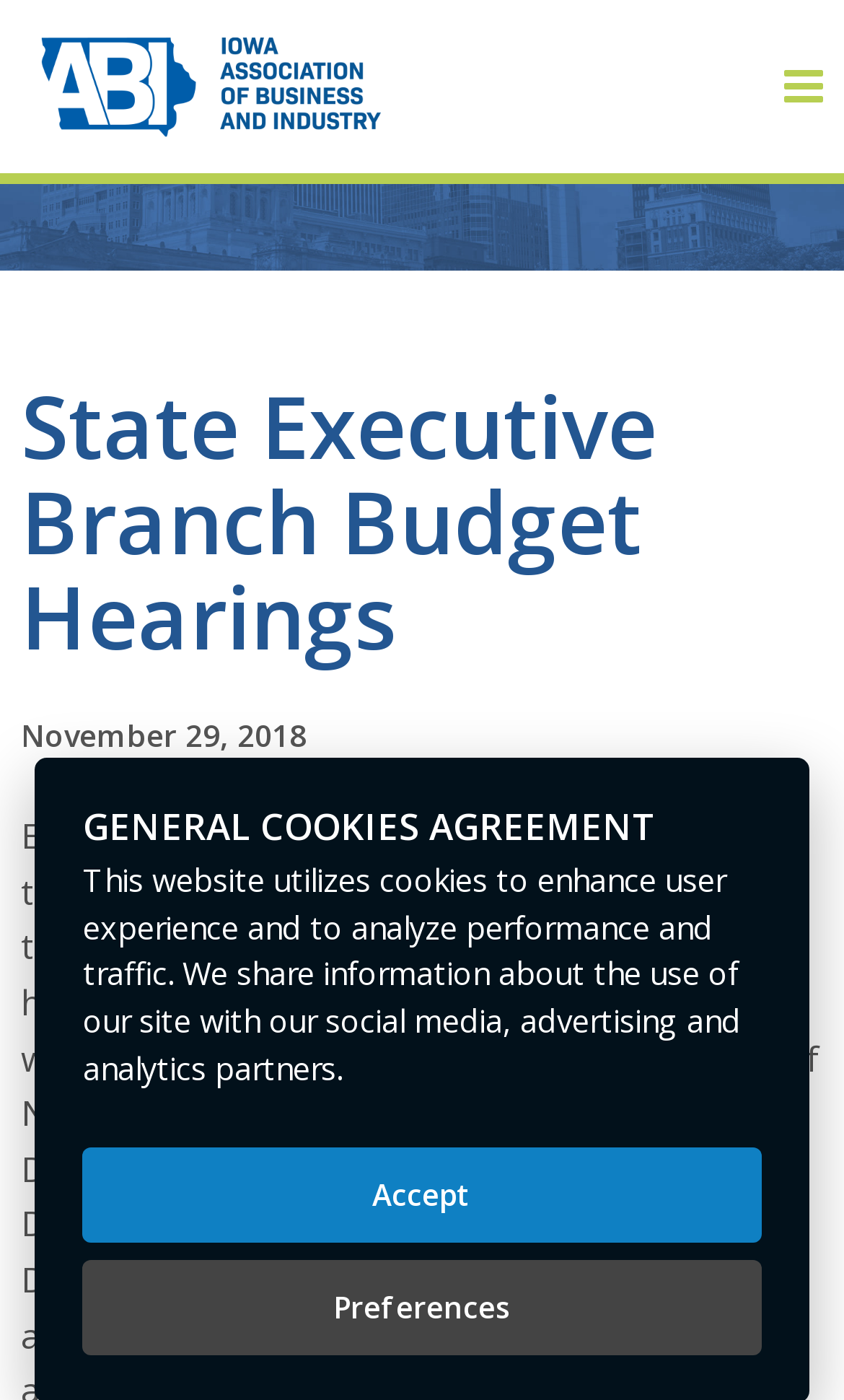Please specify the bounding box coordinates of the clickable region necessary for completing the following instruction: "Click the Member Login button". The coordinates must consist of four float numbers between 0 and 1, i.e., [left, top, right, bottom].

[0.334, 0.036, 0.78, 0.08]